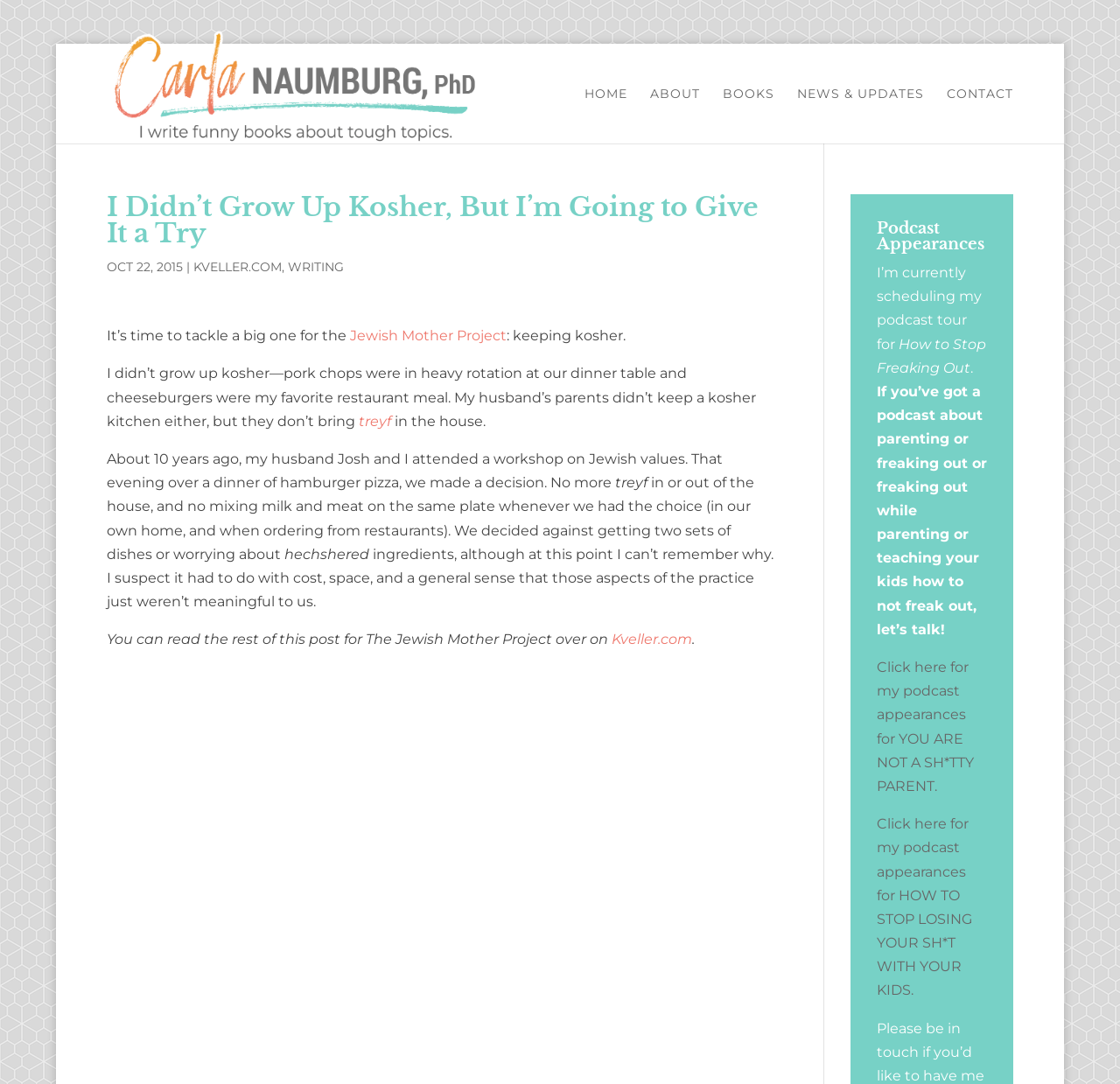Determine and generate the text content of the webpage's headline.

I Didn’t Grow Up Kosher, But I’m Going to Give It a Try